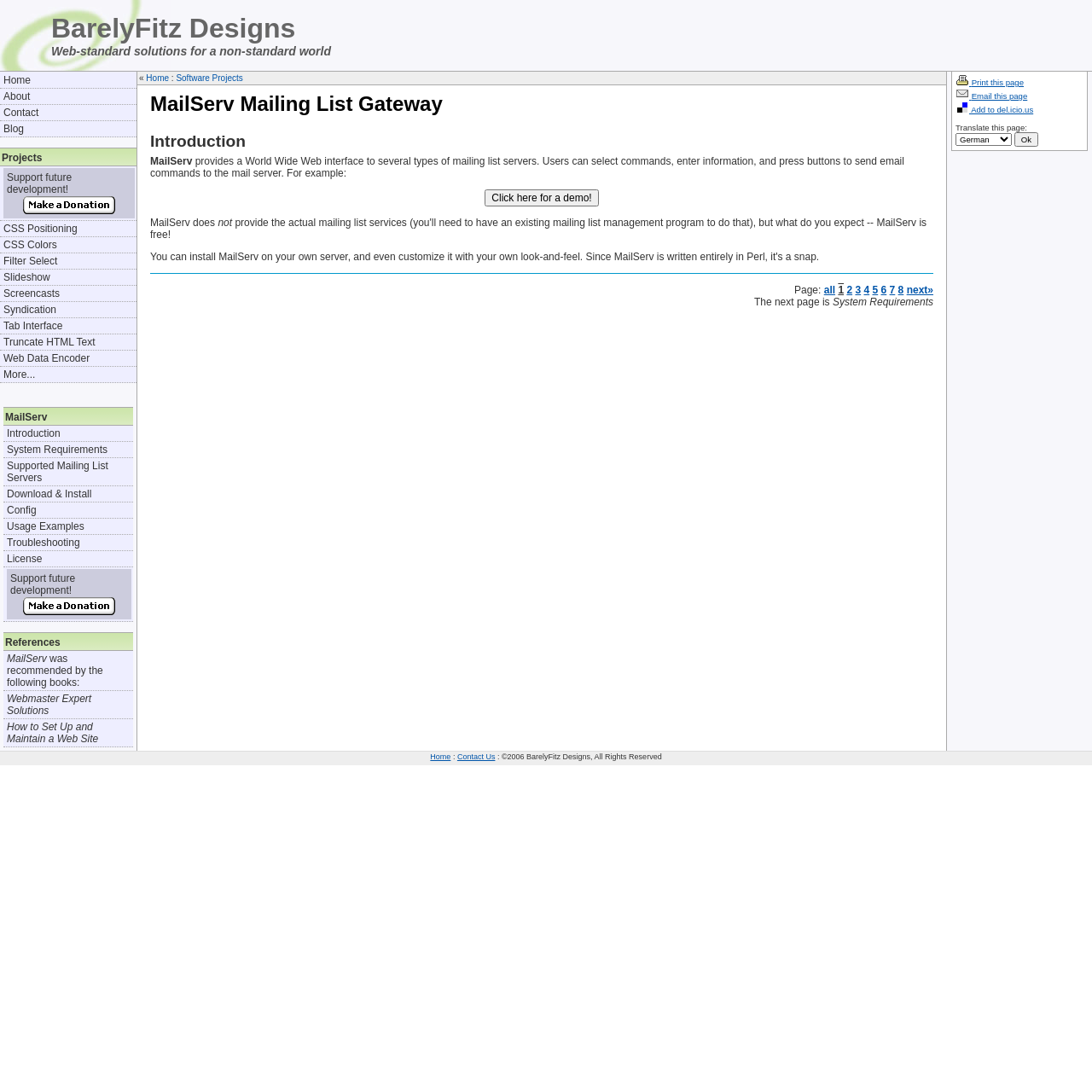What is the name of the mailing list gateway? From the image, respond with a single word or brief phrase.

MailServ